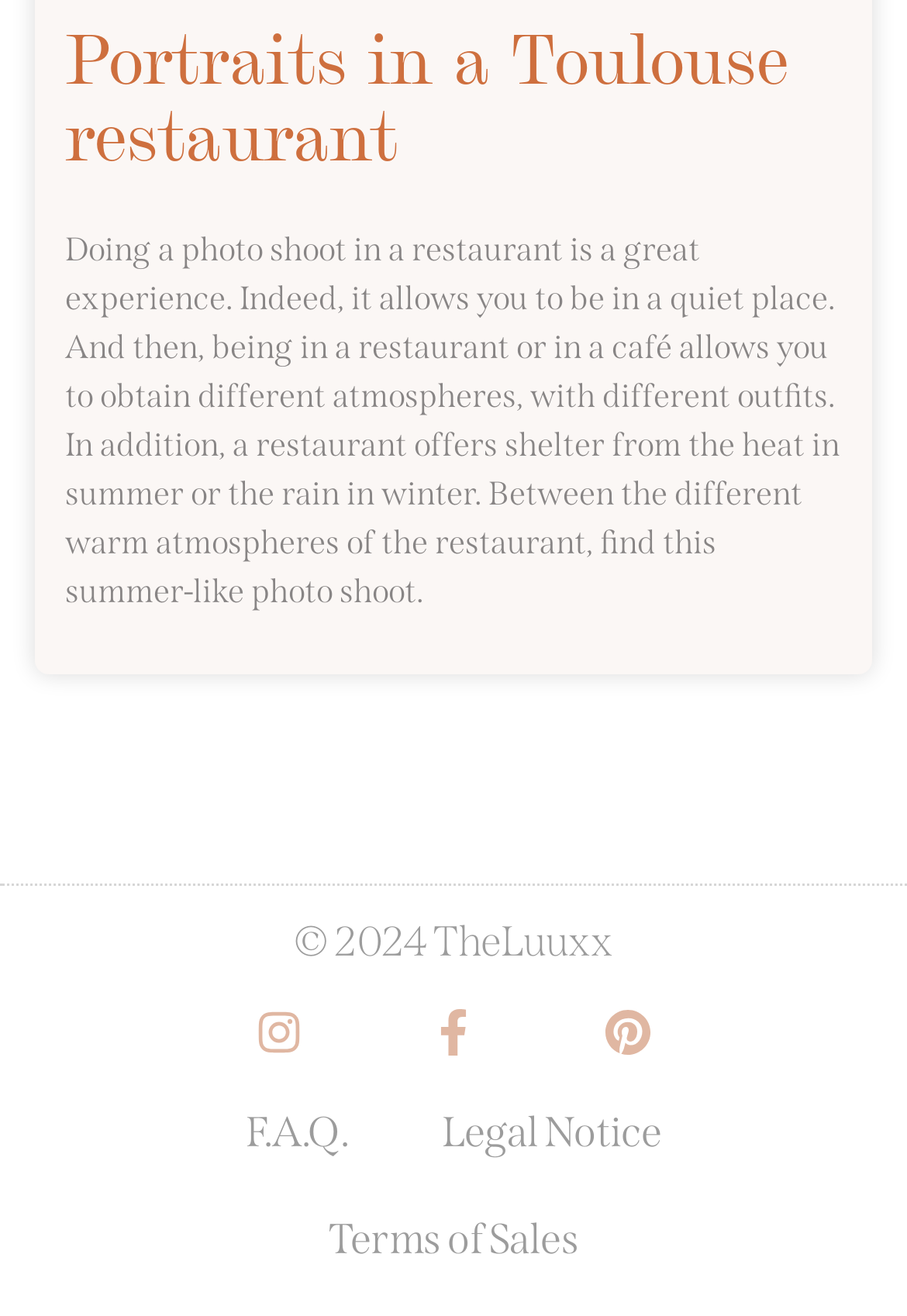What are the three links present at the bottom of the webpage?
Kindly offer a detailed explanation using the data available in the image.

The three links present at the bottom of the webpage are Instagram, Facebook-f, and Pinterest, as indicated by the link elements with IDs 124, 126, and 128, respectively, which are accompanied by their corresponding image elements with IDs 175, 177, and 179, respectively.